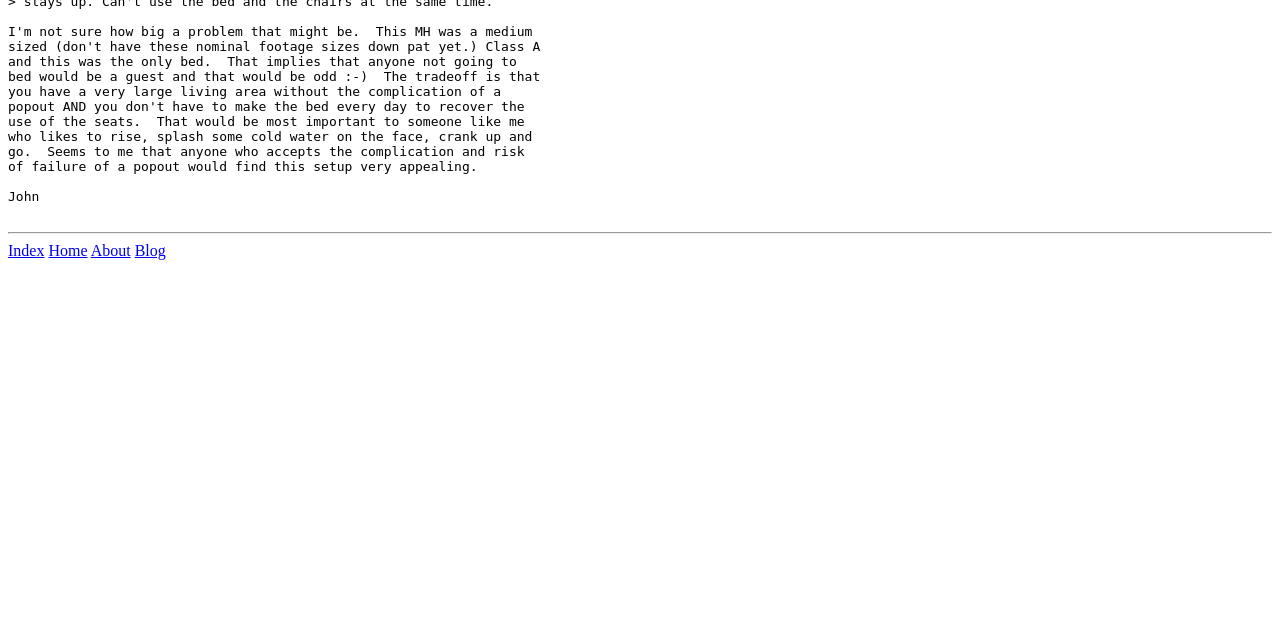Determine the bounding box coordinates for the UI element with the following description: "Home". The coordinates should be four float numbers between 0 and 1, represented as [left, top, right, bottom].

[0.038, 0.378, 0.068, 0.405]